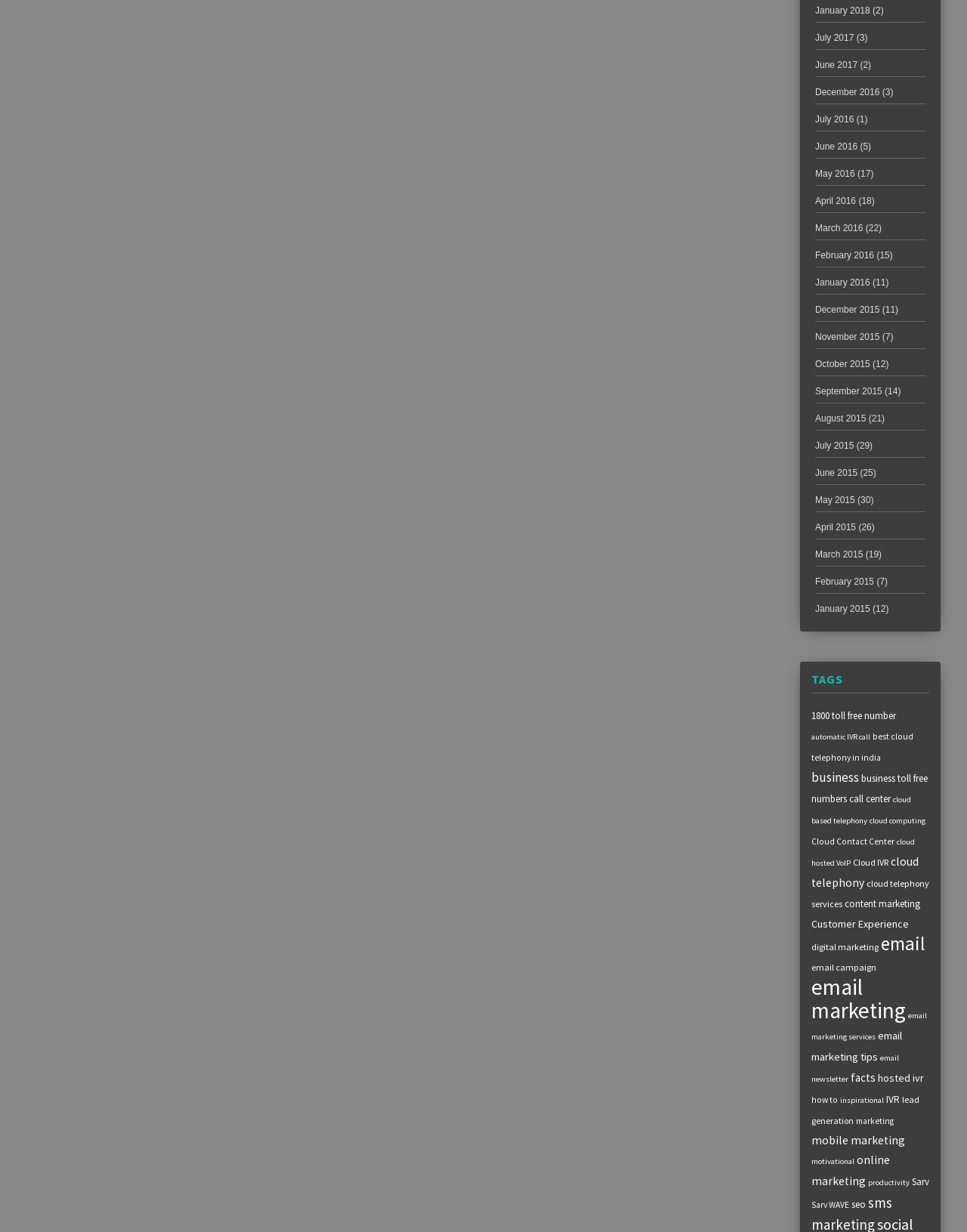Pinpoint the bounding box coordinates of the element you need to click to execute the following instruction: "Click on TAGS". The bounding box should be represented by four float numbers between 0 and 1, in the format [left, top, right, bottom].

[0.839, 0.546, 0.961, 0.563]